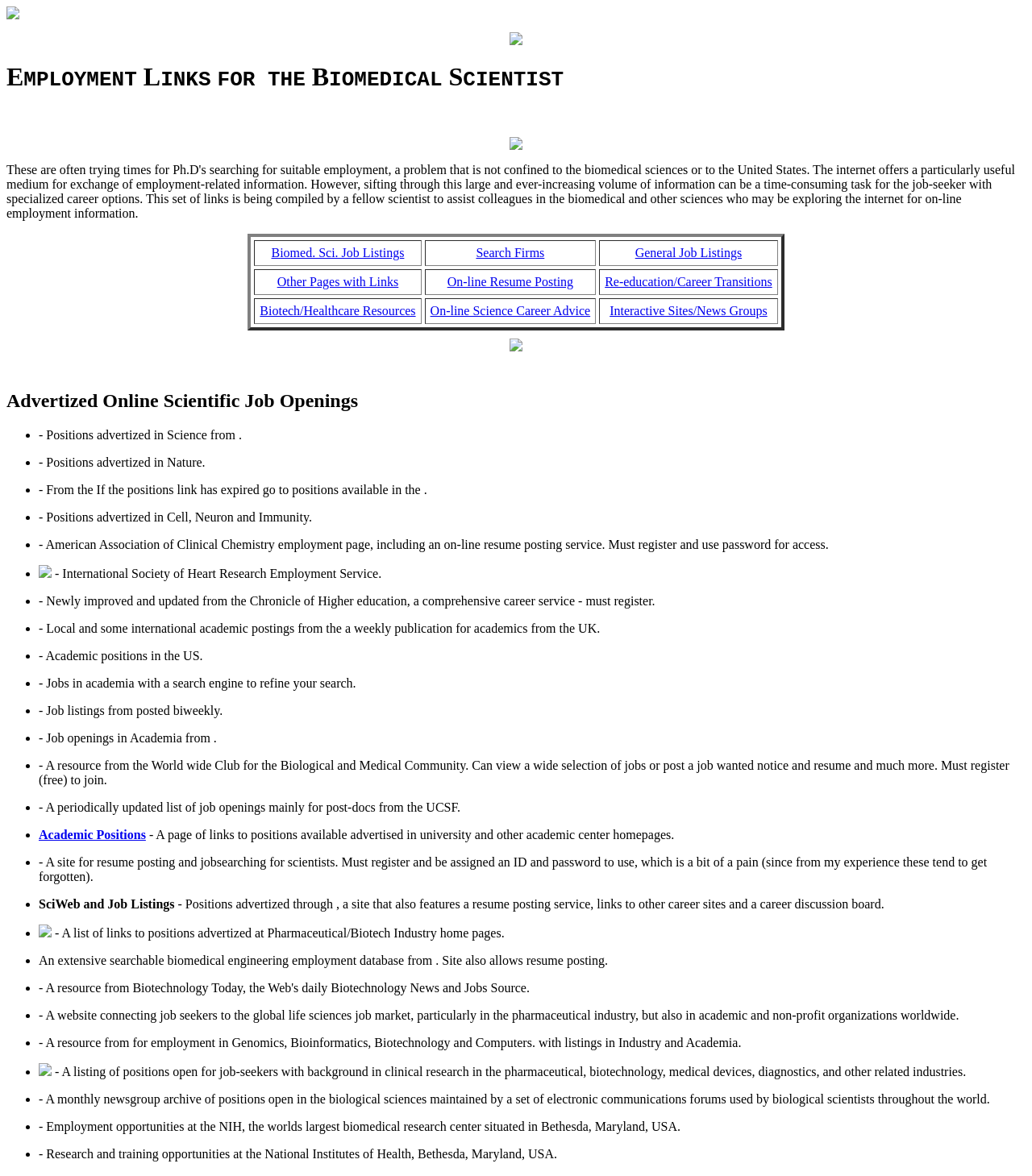Locate the coordinates of the bounding box for the clickable region that fulfills this instruction: "View On-line Science Career Advice".

[0.417, 0.258, 0.572, 0.27]